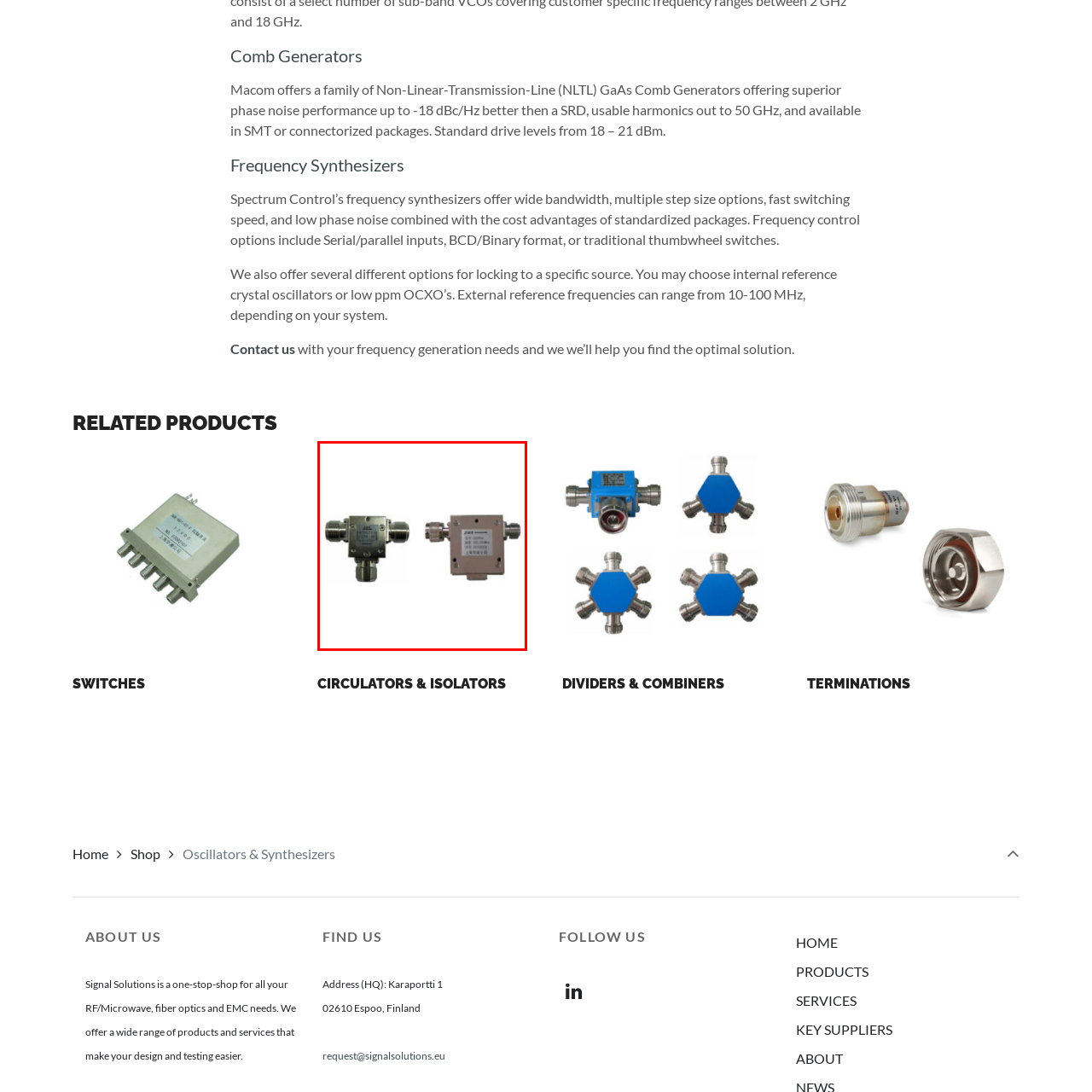What type of applications do these devices enhance?
Review the image inside the red bounding box and give a detailed answer.

RF circulators and isolators are often utilized in microwave communication and other RF applications, where they enhance signal integrity and overall system performance, making them essential components in sophisticated electronic systems.